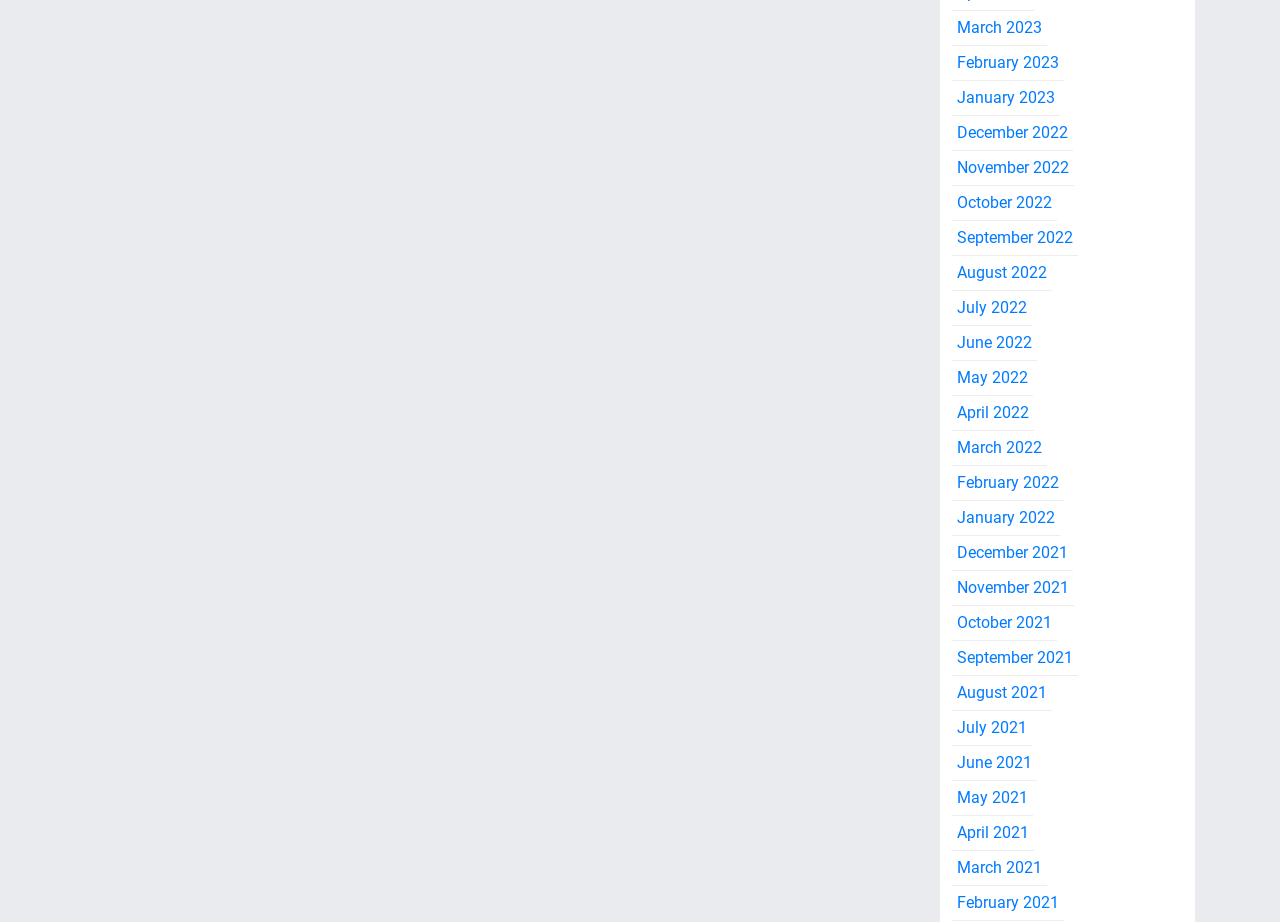Please identify the bounding box coordinates of the clickable area that will fulfill the following instruction: "browse January 2021". The coordinates should be in the format of four float numbers between 0 and 1, i.e., [left, top, right, bottom].

[0.744, 0.847, 0.807, 0.885]